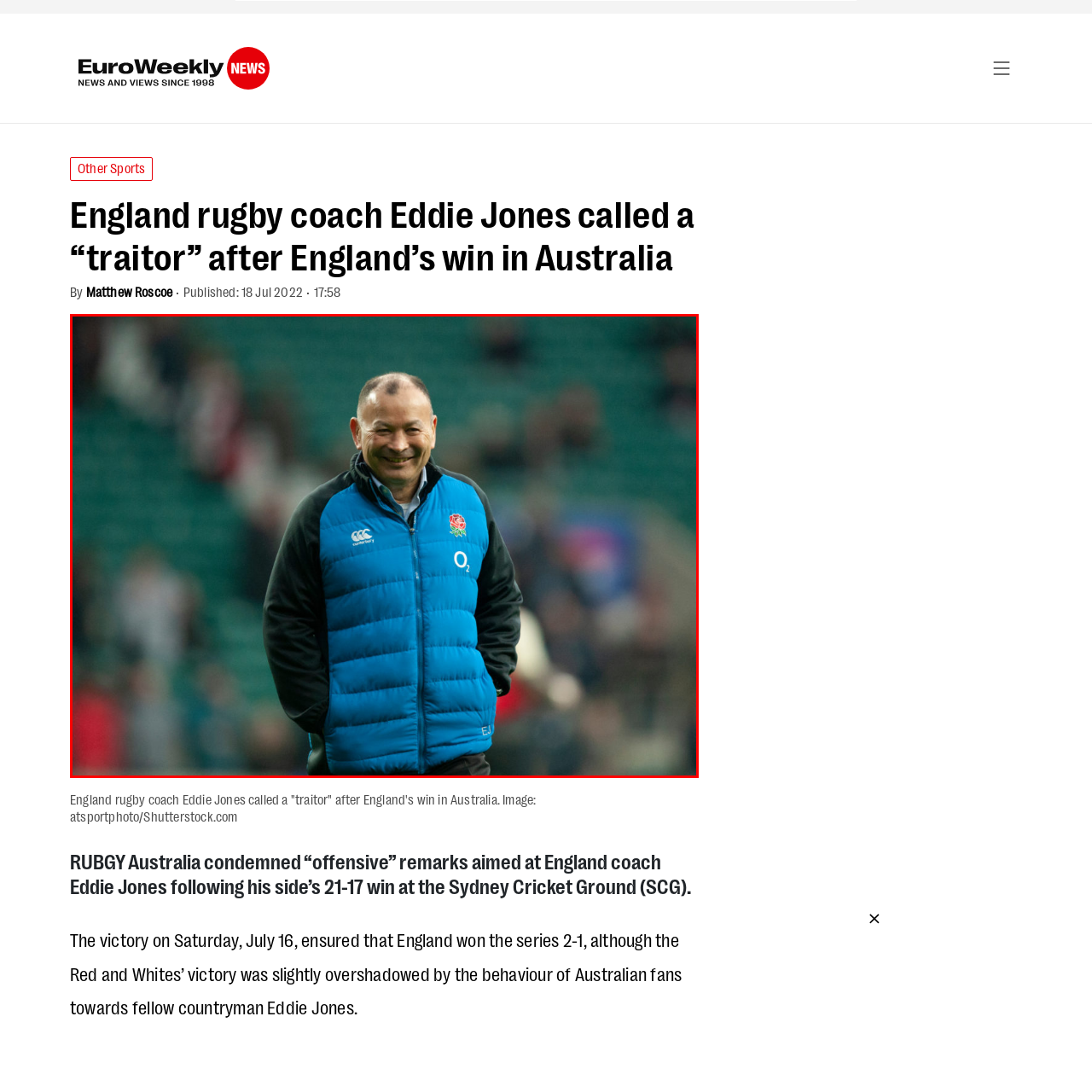What is the atmosphere in the background?
Focus on the red-bounded area of the image and reply with one word or a short phrase.

Lively